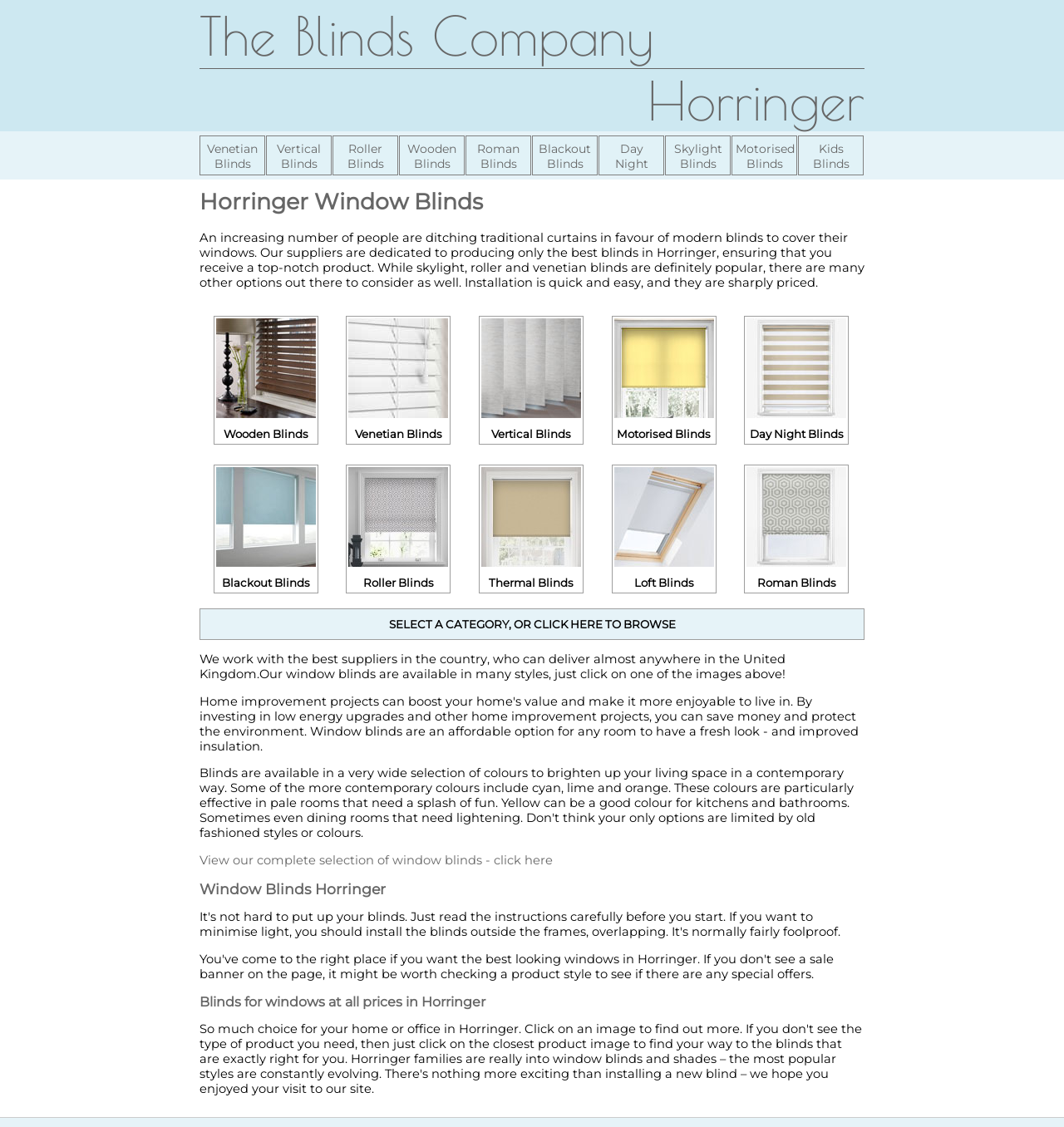Elaborate on the different components and information displayed on the webpage.

The webpage is about The Blinds Company Horringer, which offers a wide range of window blinds at various prices. At the top, there is a menu with 10 links to different types of blinds, including Venetian, Vertical, Roller, and Wooden Blinds. Below the menu, there is a heading "Horringer Window Blind" followed by a paragraph of text that explains the benefits of modern blinds and the company's commitment to providing high-quality products.

On the left side of the page, there are 9 links to specific types of blinds, each accompanied by an image. These links are arranged in three rows, with three links in each row. The links are to Wooden Blinds, Venetian Blinds, Vertical Blinds, Motorised Blinds, Day Night Blinds, Blackout Blinds, Roller Blinds, Thermal Blinds, and Loft Blinds.

Below the links, there is a call-to-action link "SELECT A CATEGORY, OR CLICK HERE TO BROWSE" and a paragraph of text that explains the company's ability to deliver blinds anywhere in the UK and the variety of styles available.

Further down, there is a link "View our complete selection of window blinds - click here" and two headings "Window Blinds Horringer" and "Blinds for windows at all prices in Horringer".